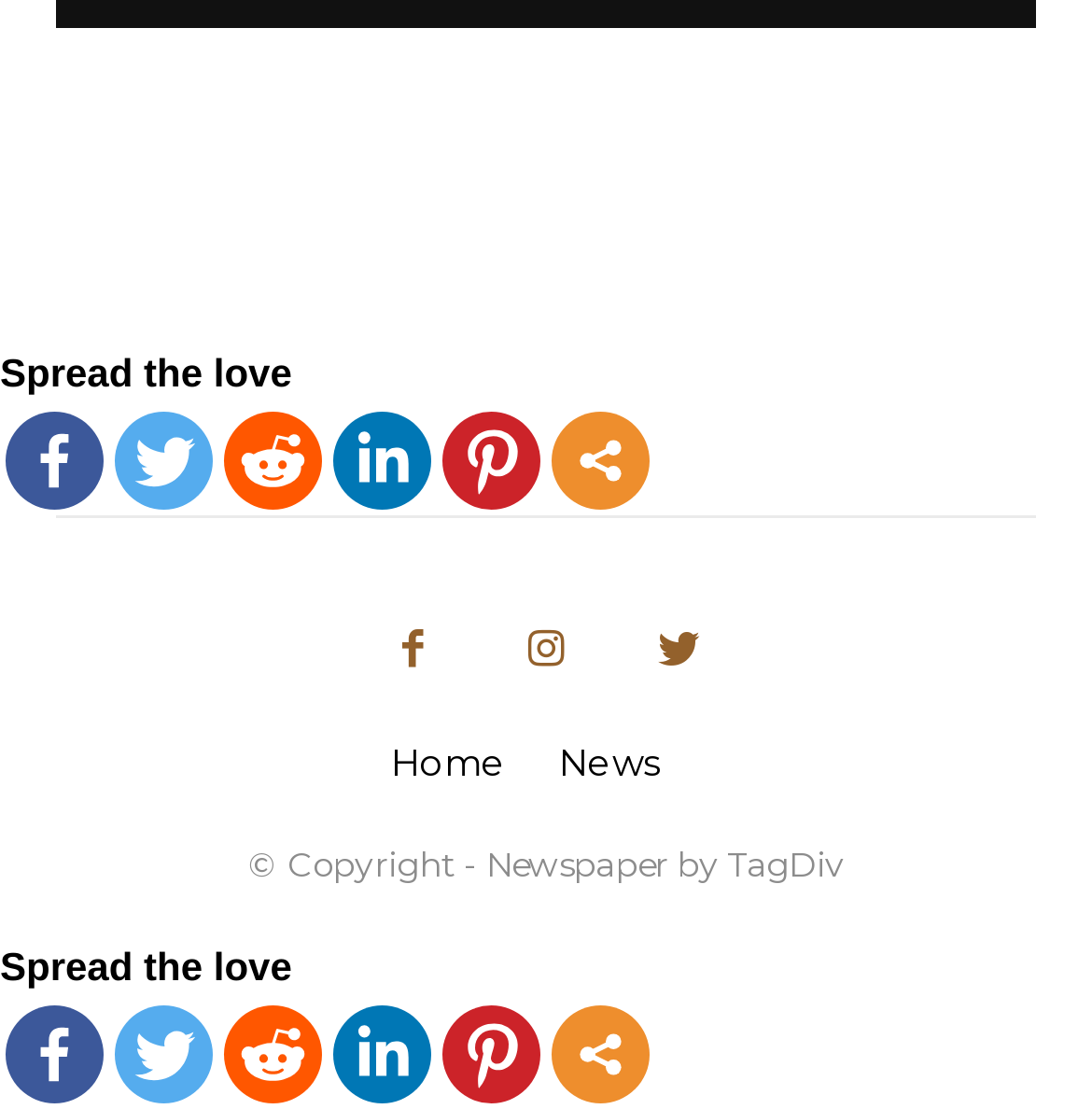Please specify the bounding box coordinates of the region to click in order to perform the following instruction: "Share on Pinterest".

[0.405, 0.907, 0.495, 0.995]